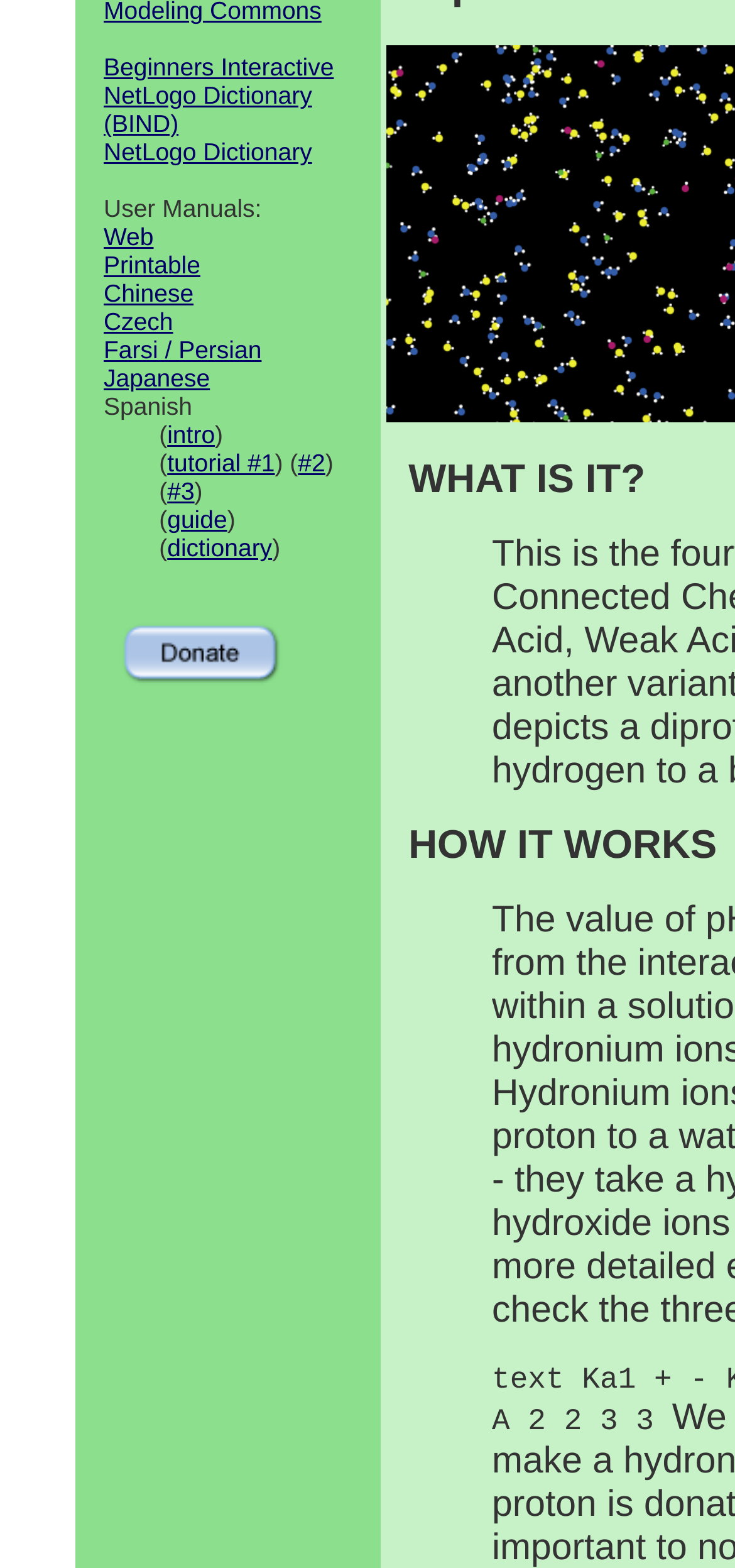Using the provided element description: "Beginners Interactive NetLogo Dictionary (BIND)", determine the bounding box coordinates of the corresponding UI element in the screenshot.

[0.141, 0.034, 0.454, 0.088]